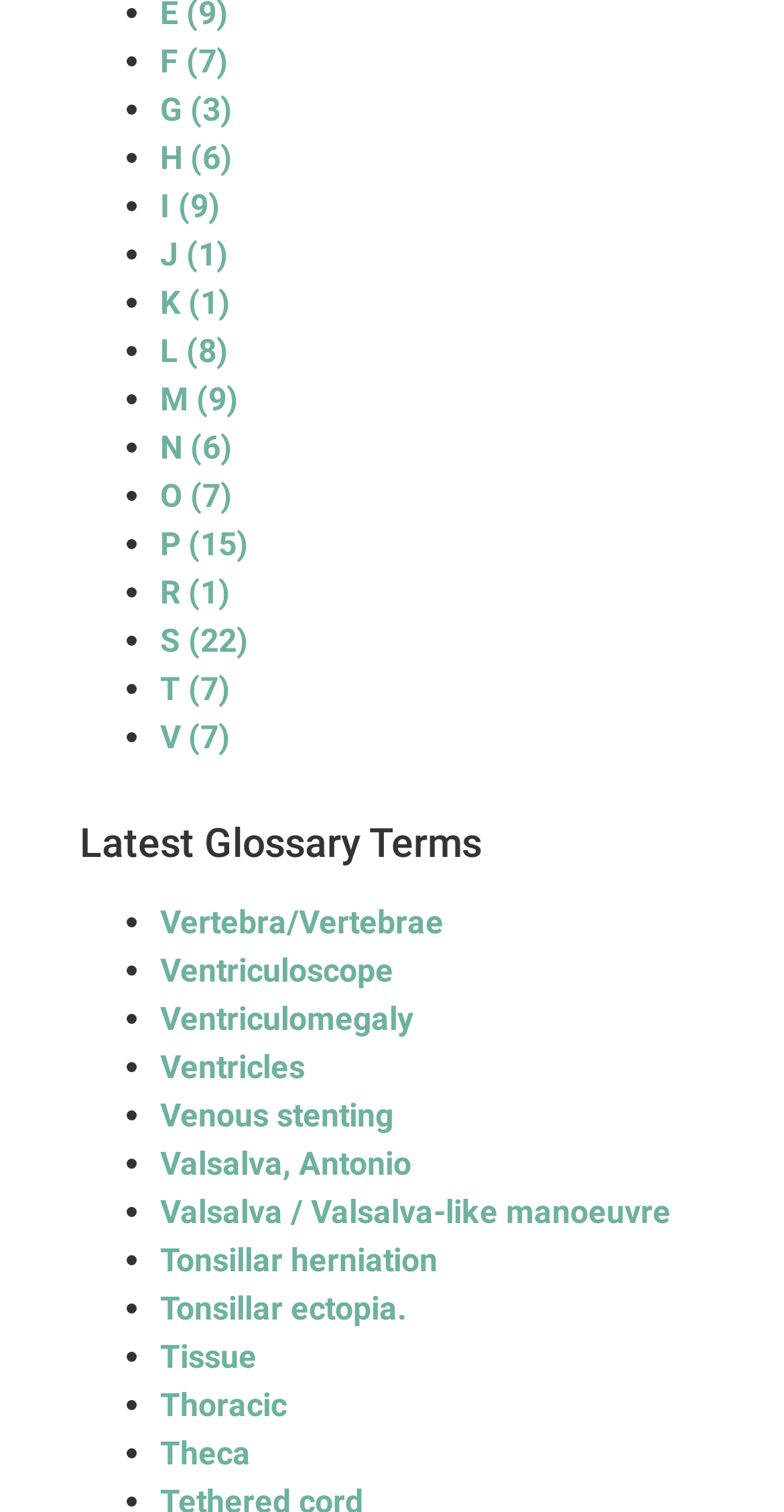Kindly provide the bounding box coordinates of the section you need to click on to fulfill the given instruction: "View the definition of 'Vertebra/Vertebrae'".

[0.204, 0.598, 0.565, 0.623]